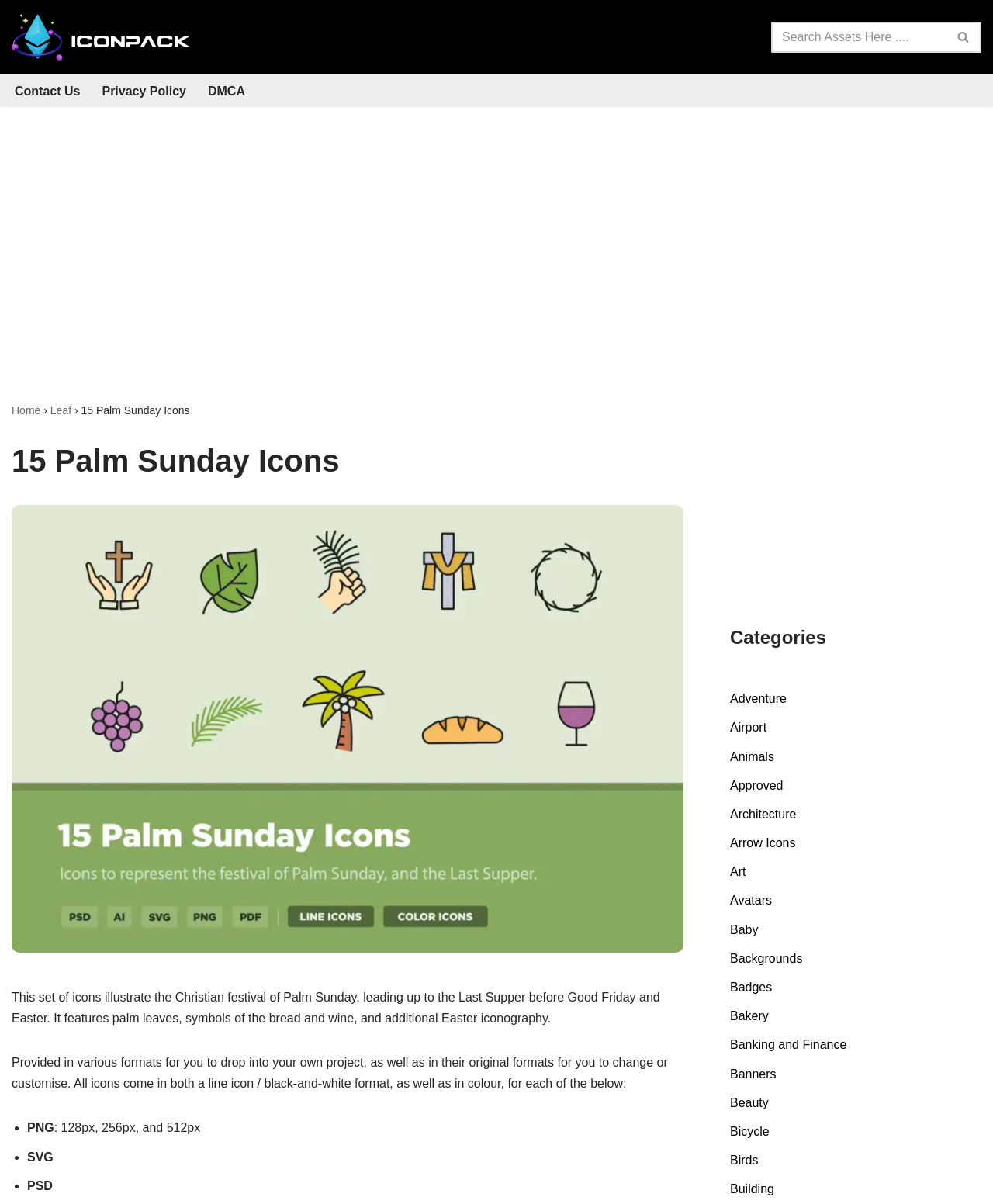Find the bounding box coordinates for the element that must be clicked to complete the instruction: "Click on leaf icon". The coordinates should be four float numbers between 0 and 1, indicated as [left, top, right, bottom].

[0.051, 0.336, 0.072, 0.346]